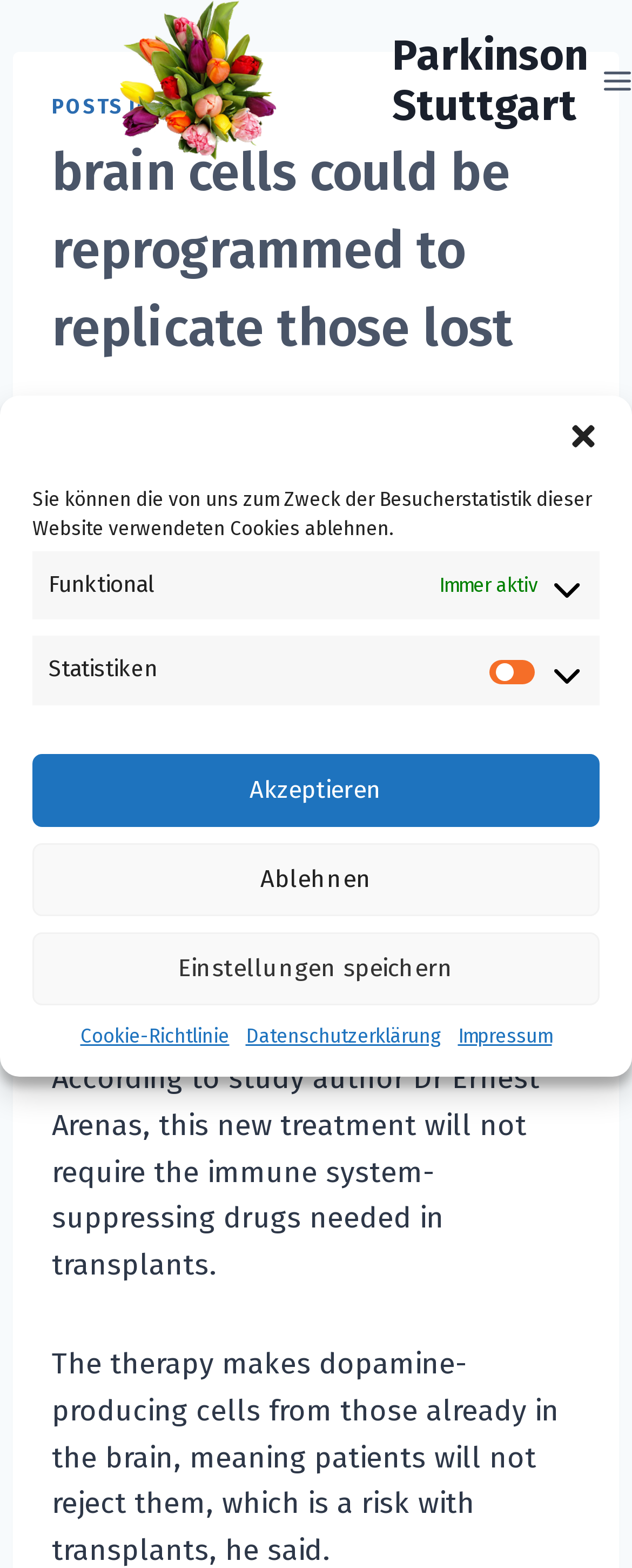Please predict the bounding box coordinates (top-left x, top-left y, bottom-right x, bottom-right y) for the UI element in the screenshot that fits the description: Ablehnen

[0.051, 0.538, 0.949, 0.584]